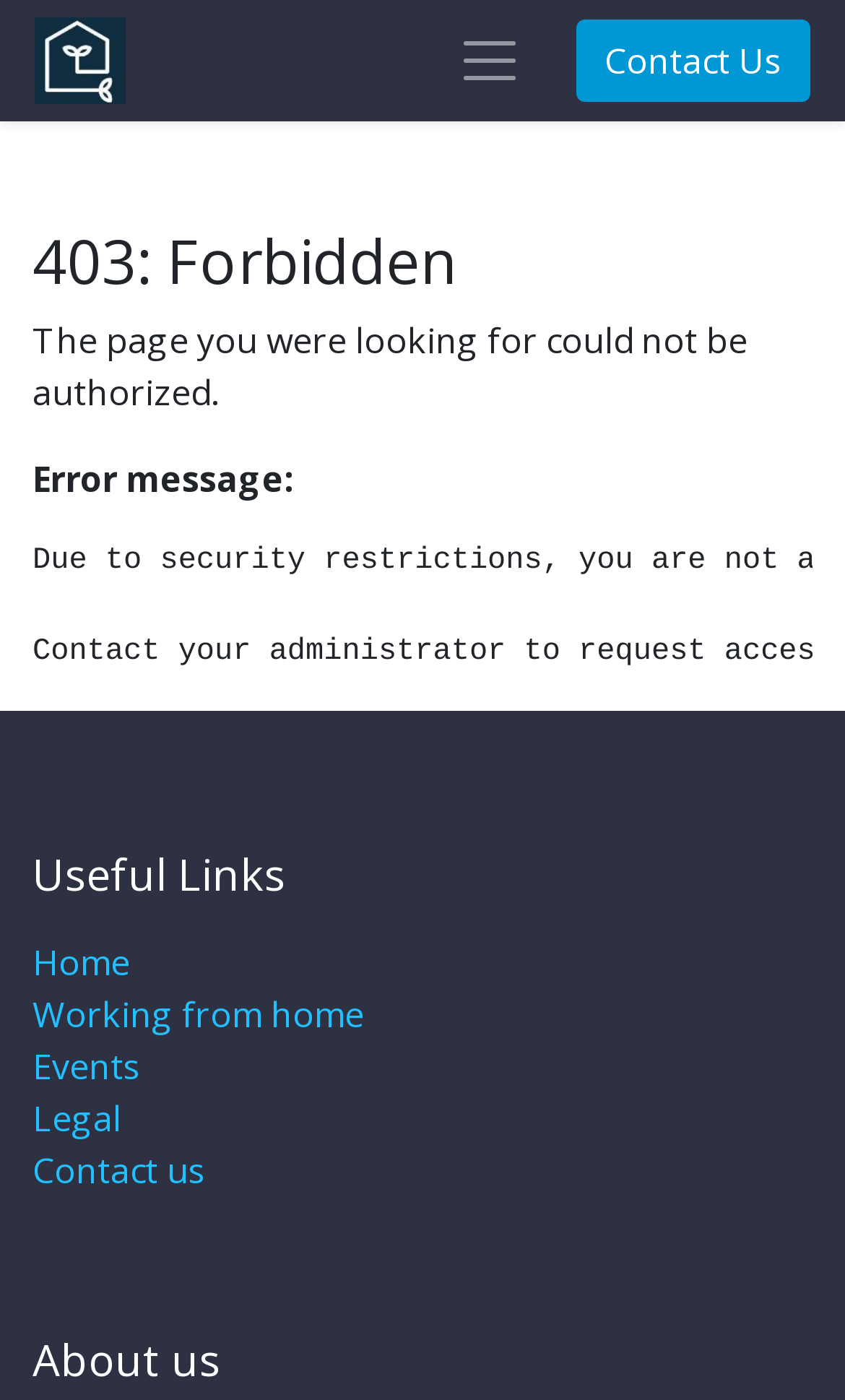Please locate the UI element described by "Contact us" and provide its bounding box coordinates.

[0.038, 0.82, 0.244, 0.854]